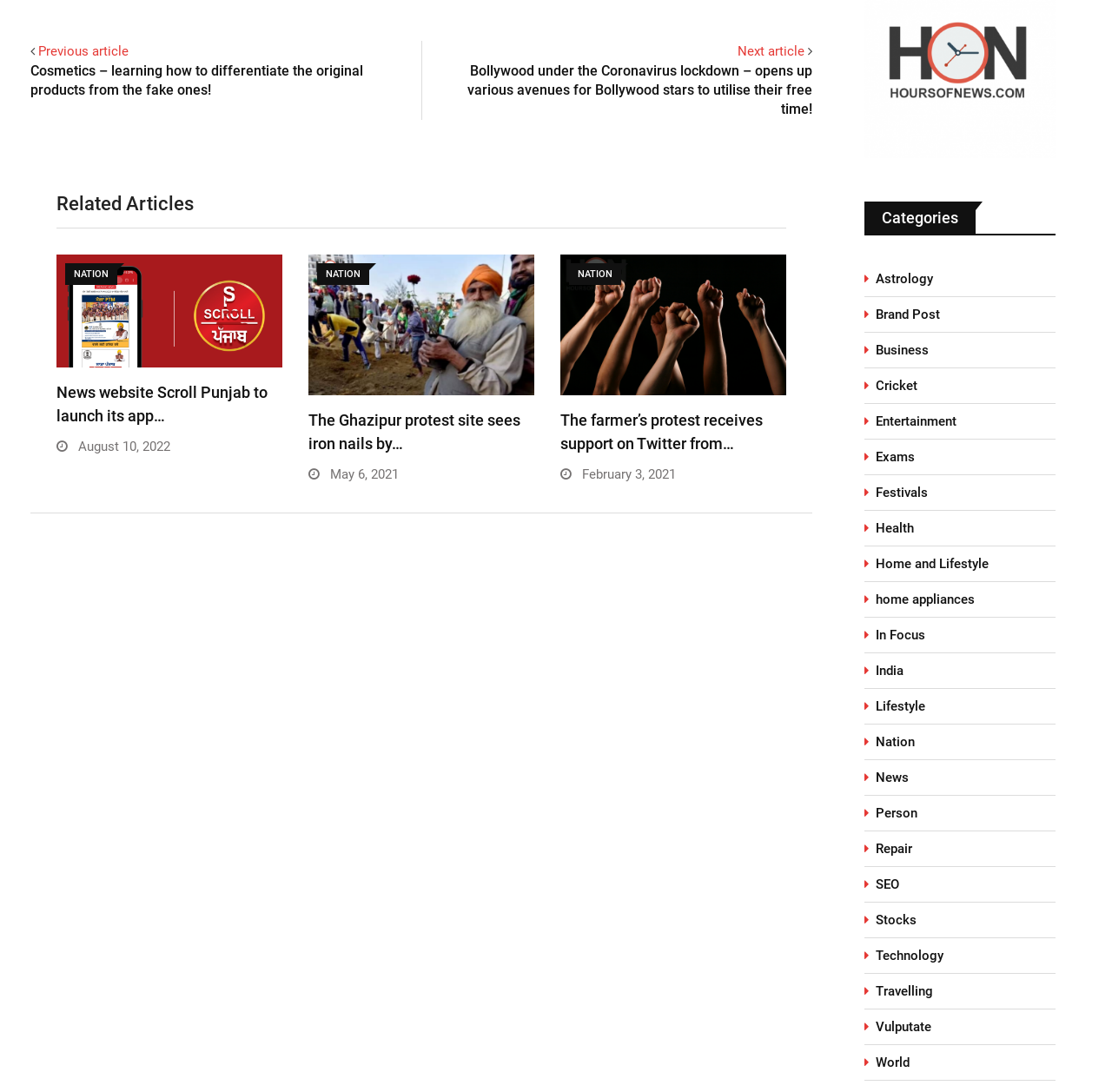Reply to the question below using a single word or brief phrase:
What is the title of the second article on this webpage?

Bollywood under the Coronavirus lockdown – opens up various avenues for Bollywood stars to utilise their free time!